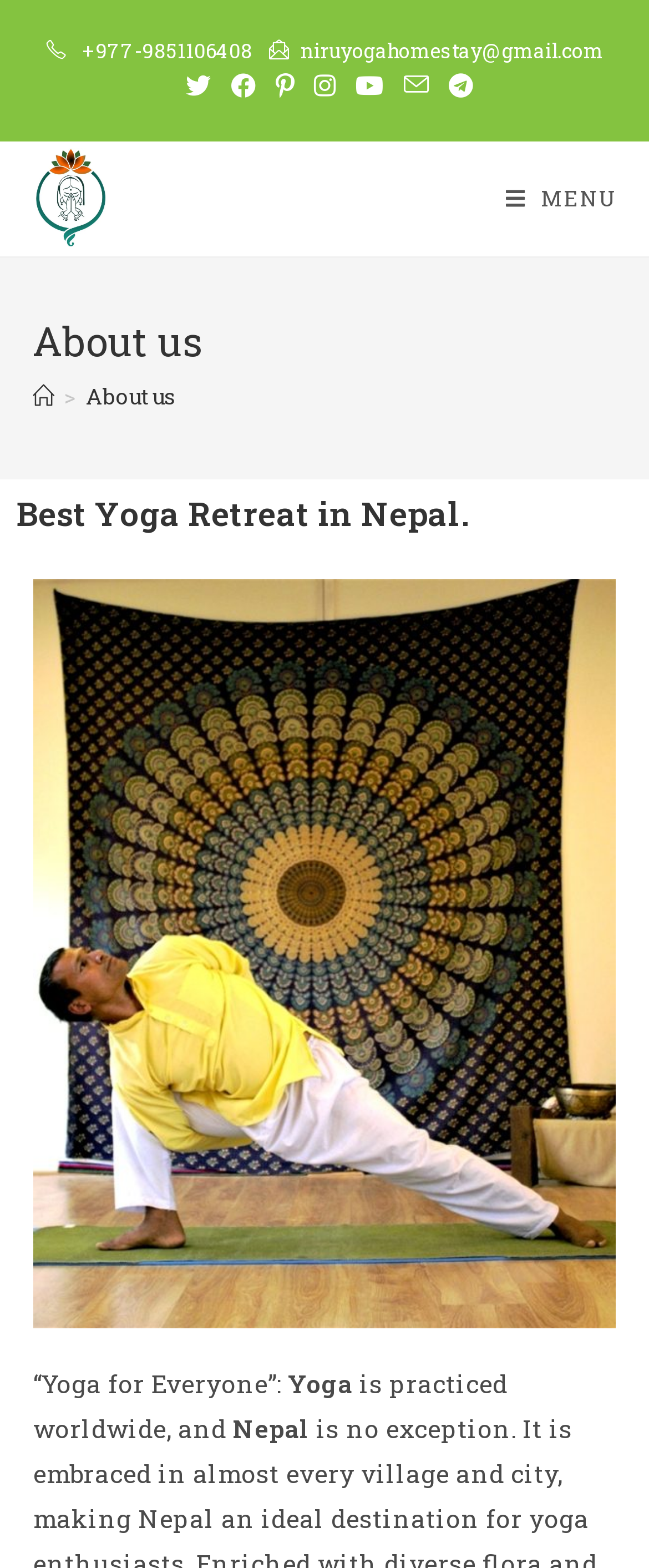Please find the bounding box coordinates of the element that you should click to achieve the following instruction: "View yoga classes and meditation details". The coordinates should be presented as four float numbers between 0 and 1: [left, top, right, bottom].

[0.05, 0.114, 0.166, 0.135]